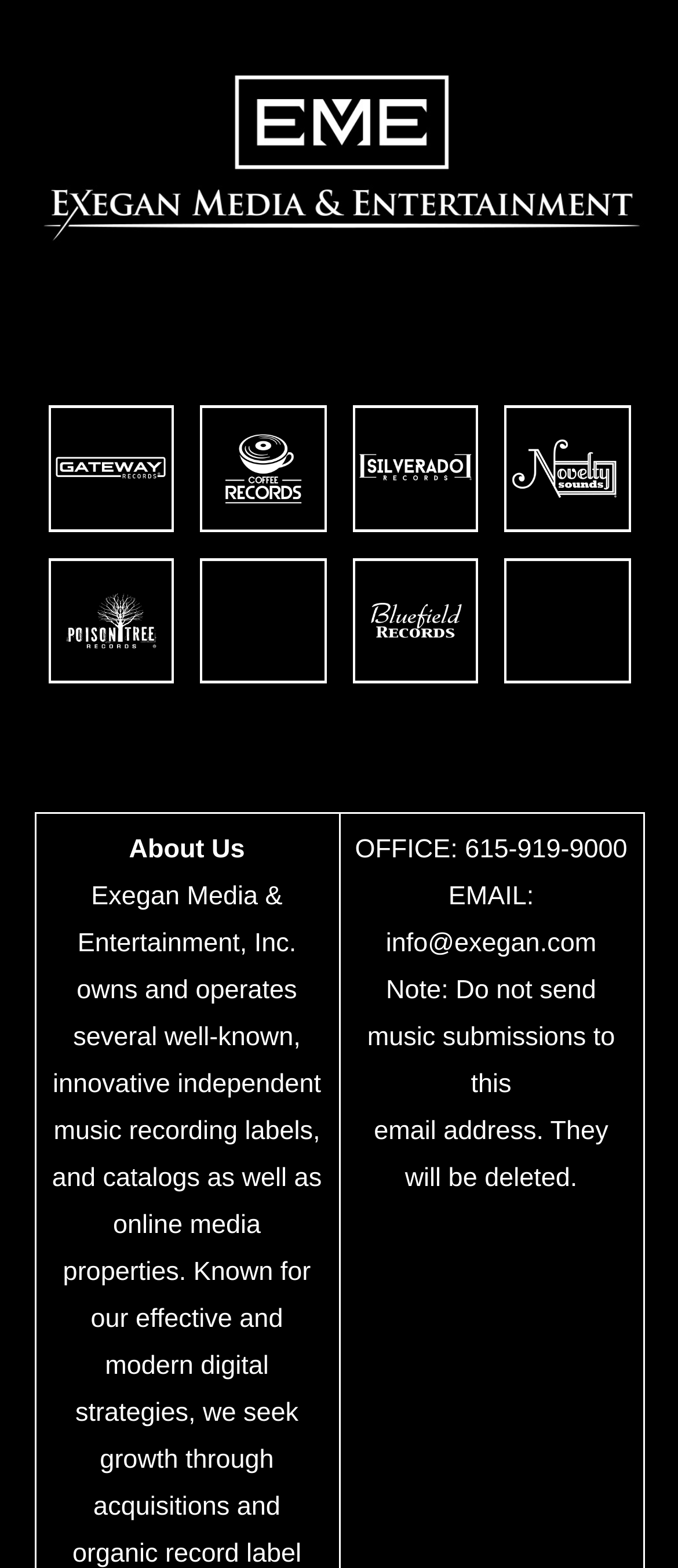Provide your answer in a single word or phrase: 
How many links are in the first row?

4